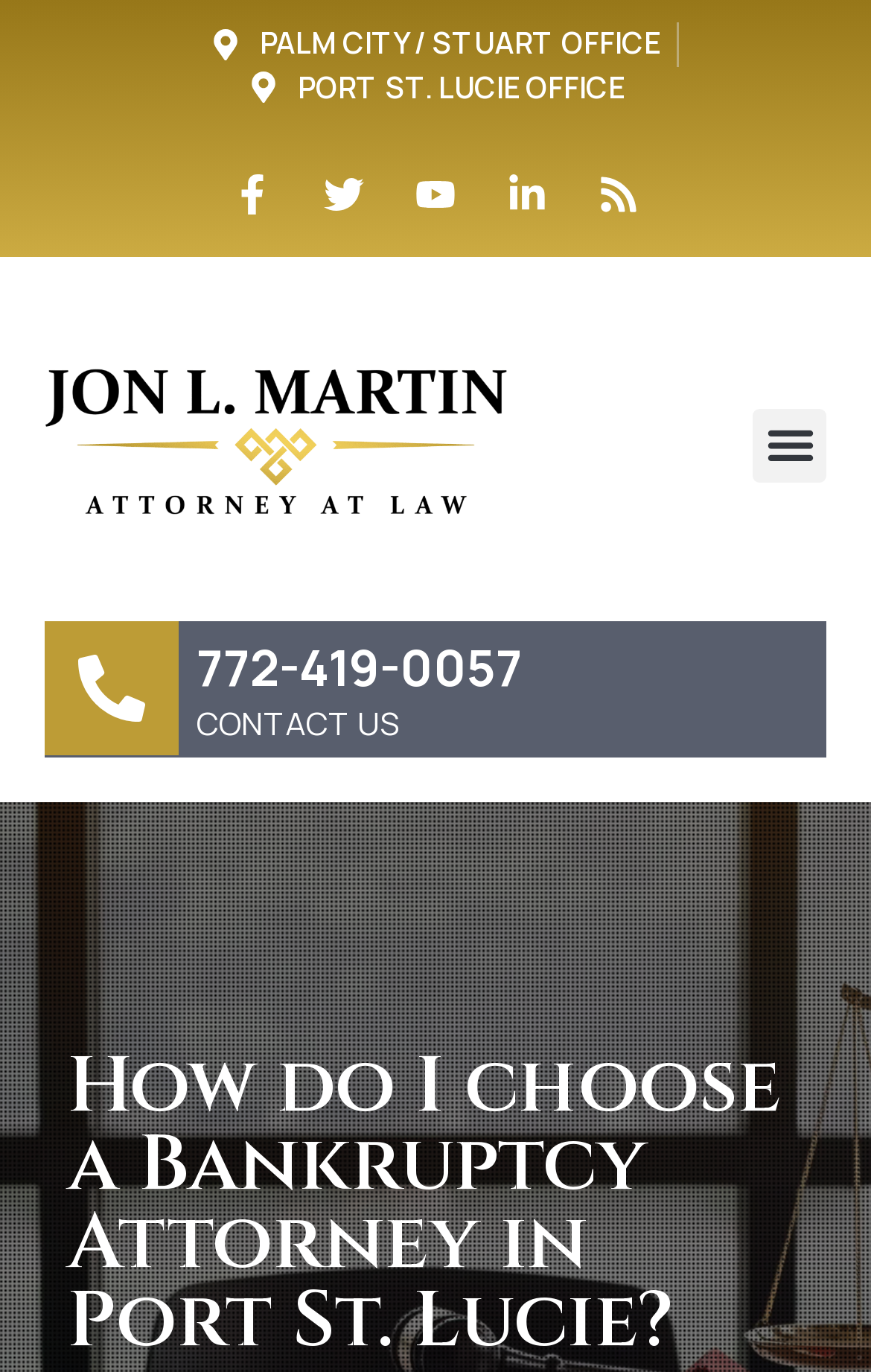Determine the bounding box coordinates of the clickable element to achieve the following action: 'Share on Facebook'. Provide the coordinates as four float values between 0 and 1, formatted as [left, top, right, bottom].

None